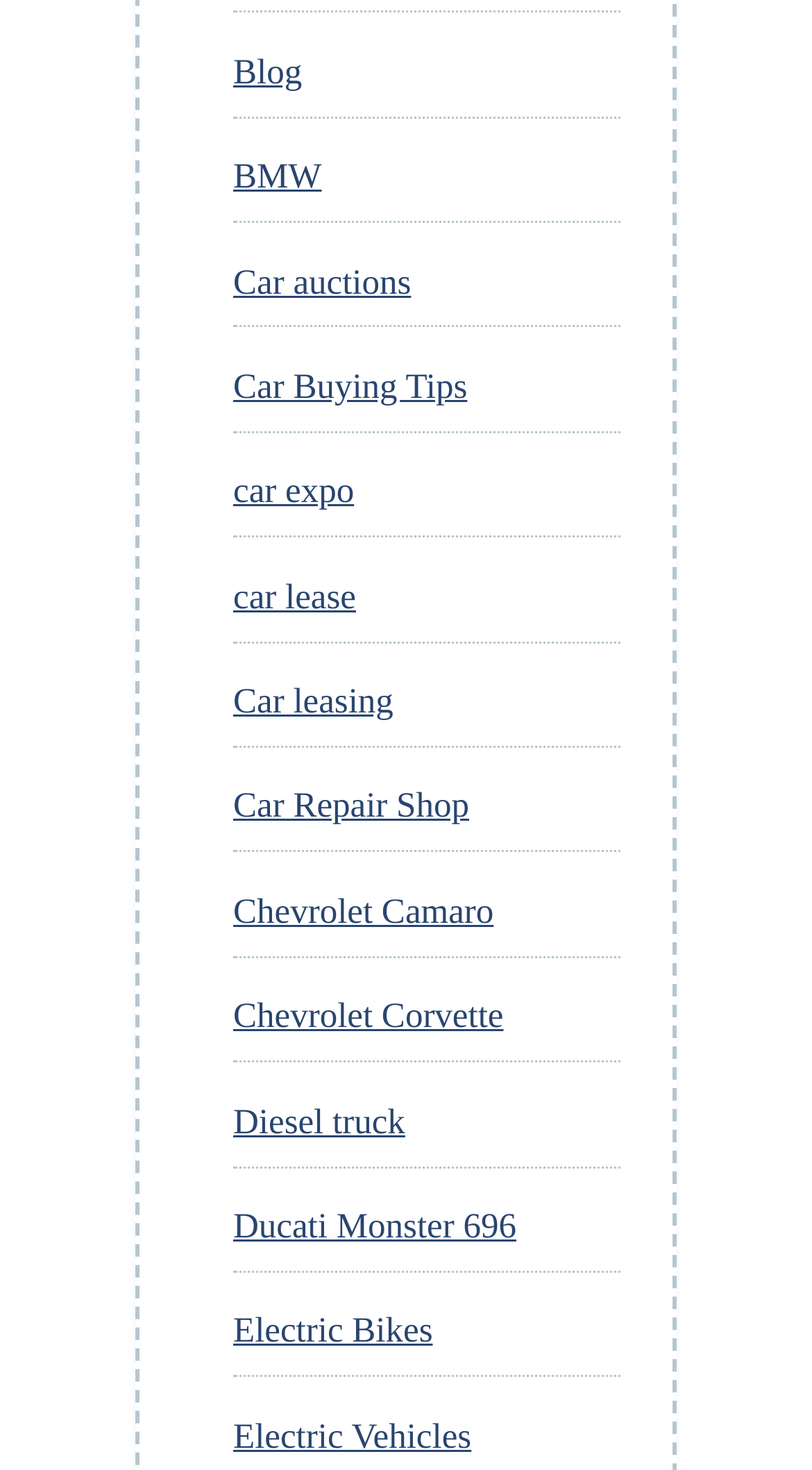Please find the bounding box coordinates (top-left x, top-left y, bottom-right x, bottom-right y) in the screenshot for the UI element described as follows: aria-label="Toggle sidebar navigation menu"

None